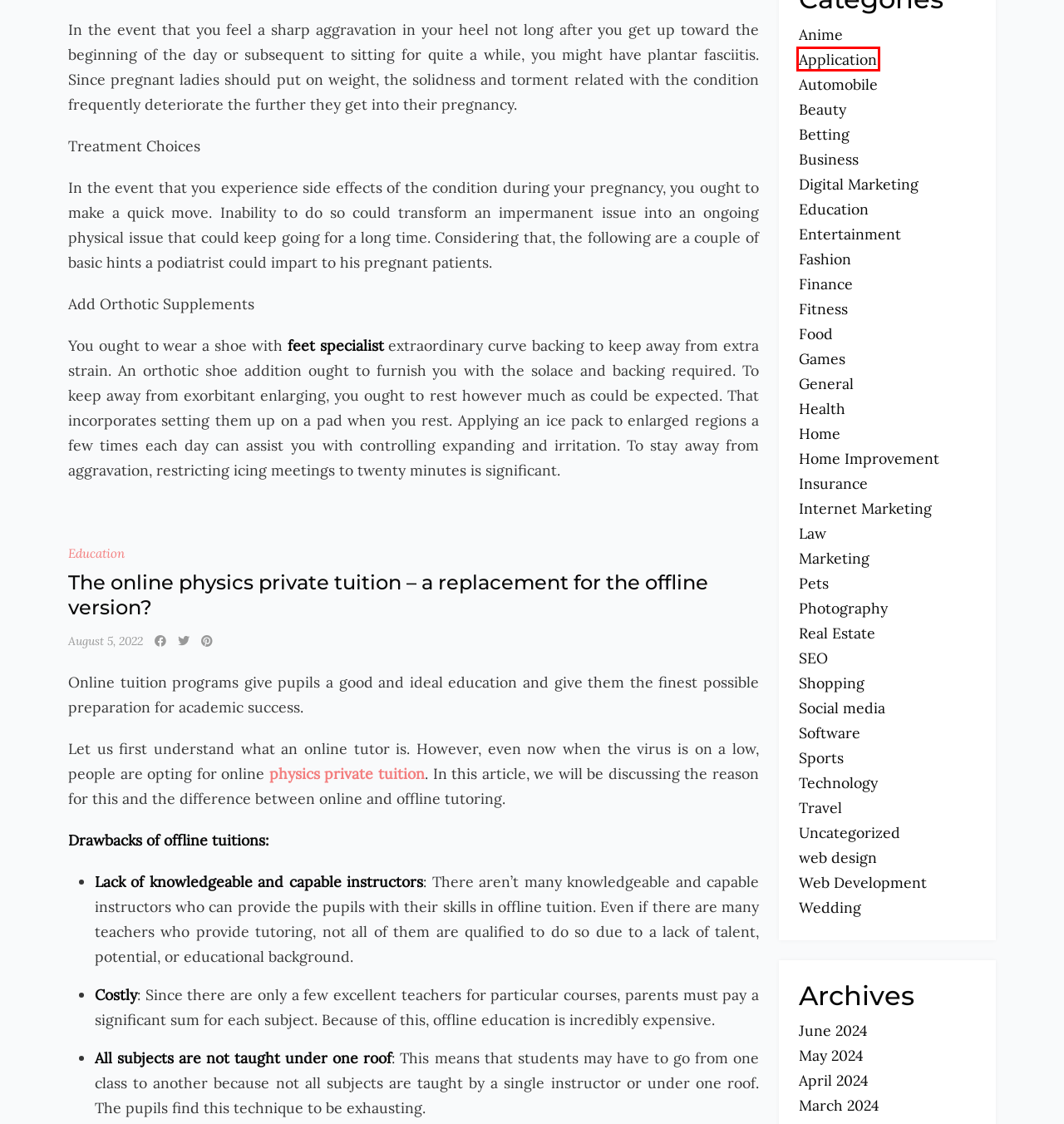A screenshot of a webpage is given, featuring a red bounding box around a UI element. Please choose the webpage description that best aligns with the new webpage after clicking the element in the bounding box. These are the descriptions:
A. Web Development – Simple Ideas
B. Business – Simple Ideas
C. Software – Simple Ideas
D. SEO – Simple Ideas
E. Application – Simple Ideas
F. May 2024 – Simple Ideas
G. Private Physics Tutor in Singapore | One to One Physics Tuition Class
H. Anime – Simple Ideas

E